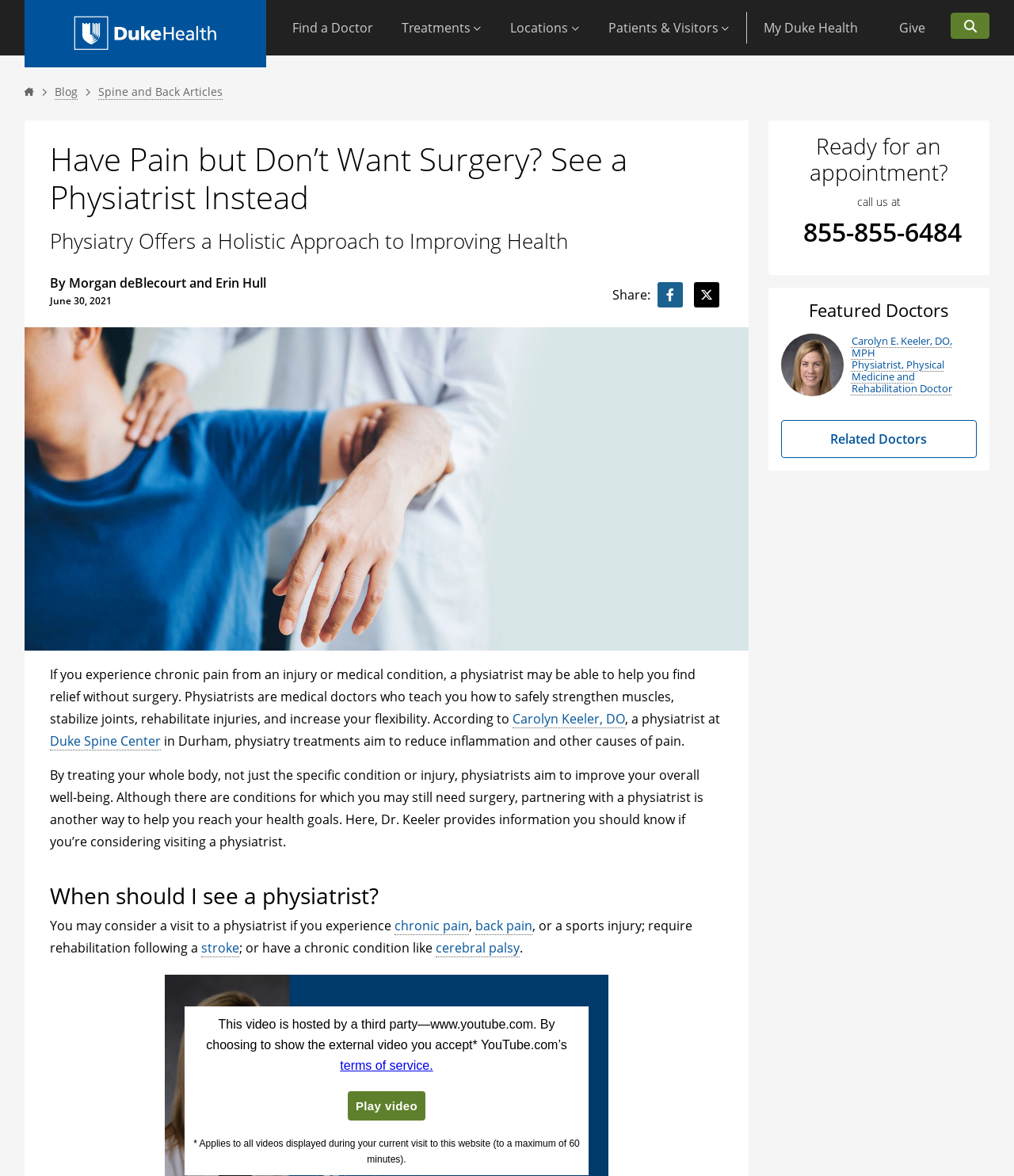Answer this question in one word or a short phrase: What is the name of the doctor quoted in the article?

Carolyn Keeler